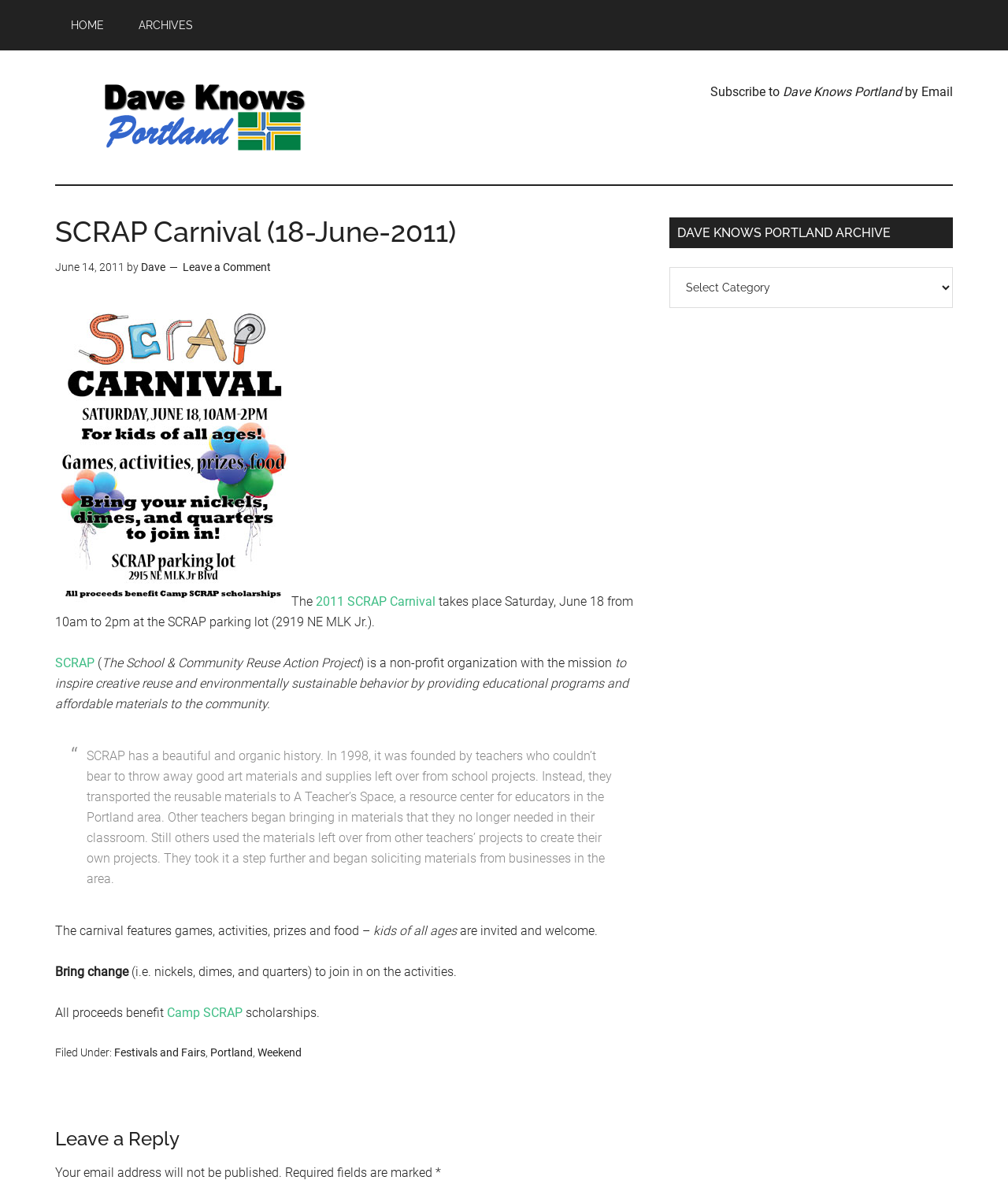Your task is to extract the text of the main heading from the webpage.

SCRAP Carnival (18-June-2011)